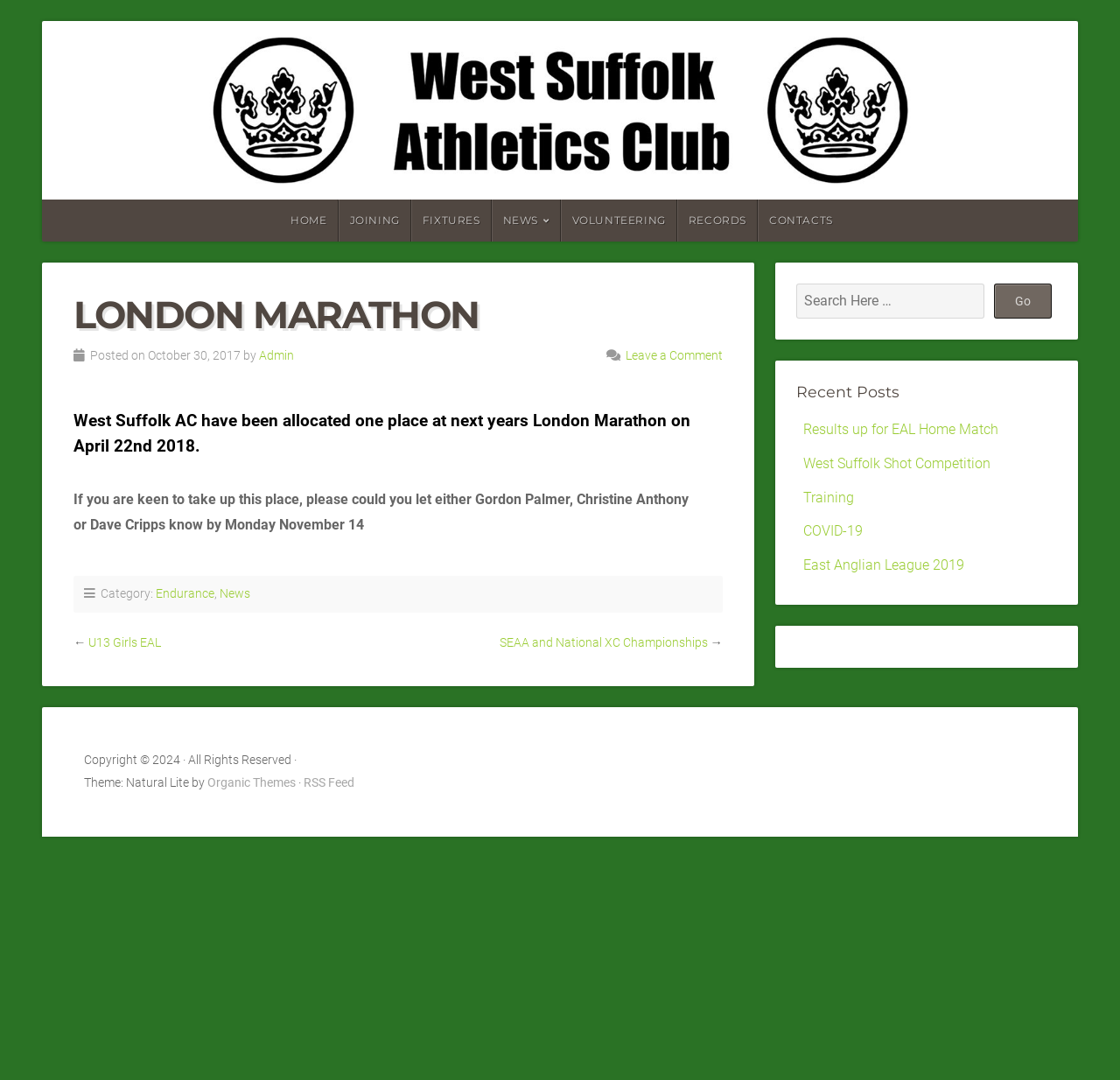Provide the bounding box coordinates, formatted as (top-left x, top-left y, bottom-right x, bottom-right y), with all values being floating point numbers between 0 and 1. Identify the bounding box of the UI element that matches the description: name="s" placeholder="Search Here …"

[0.711, 0.263, 0.879, 0.295]